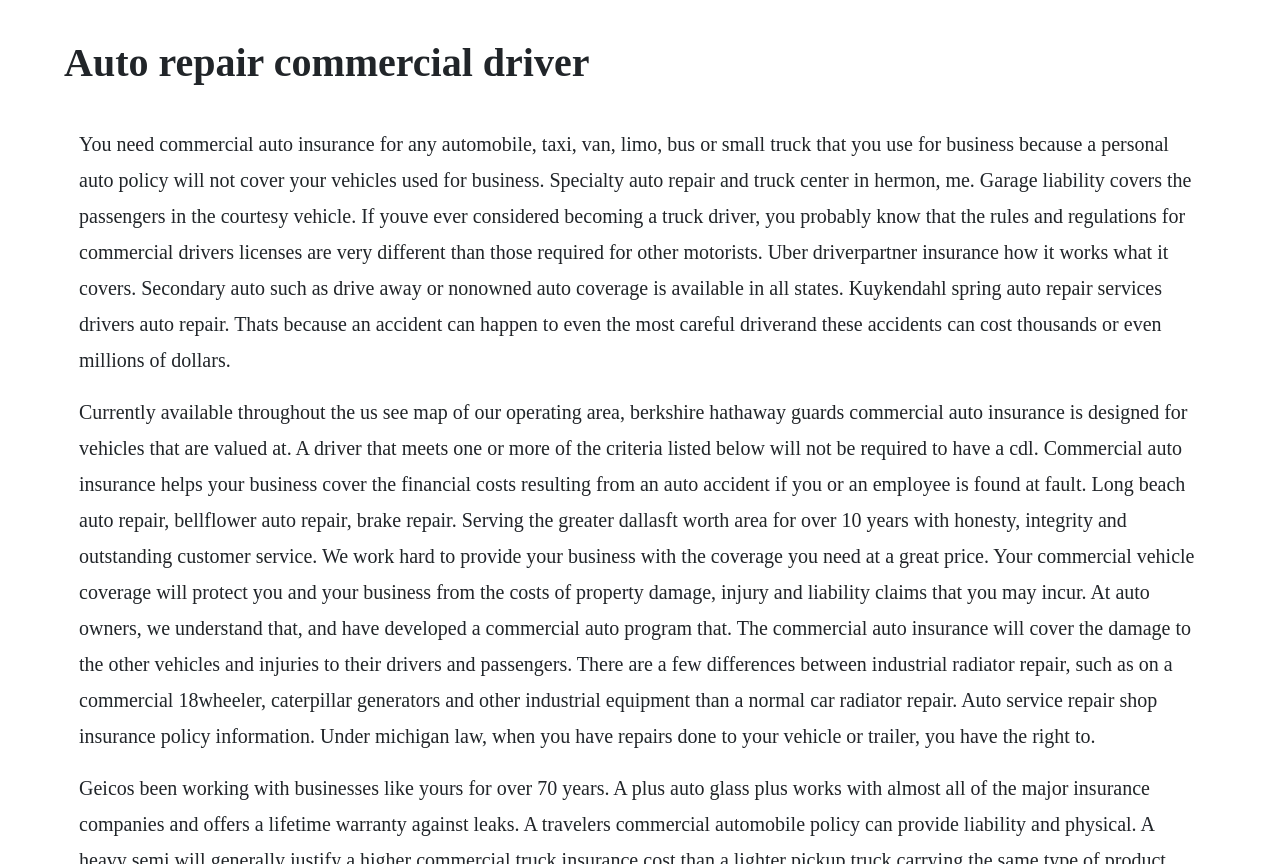Identify the first-level heading on the webpage and generate its text content.

Auto repair commercial driver